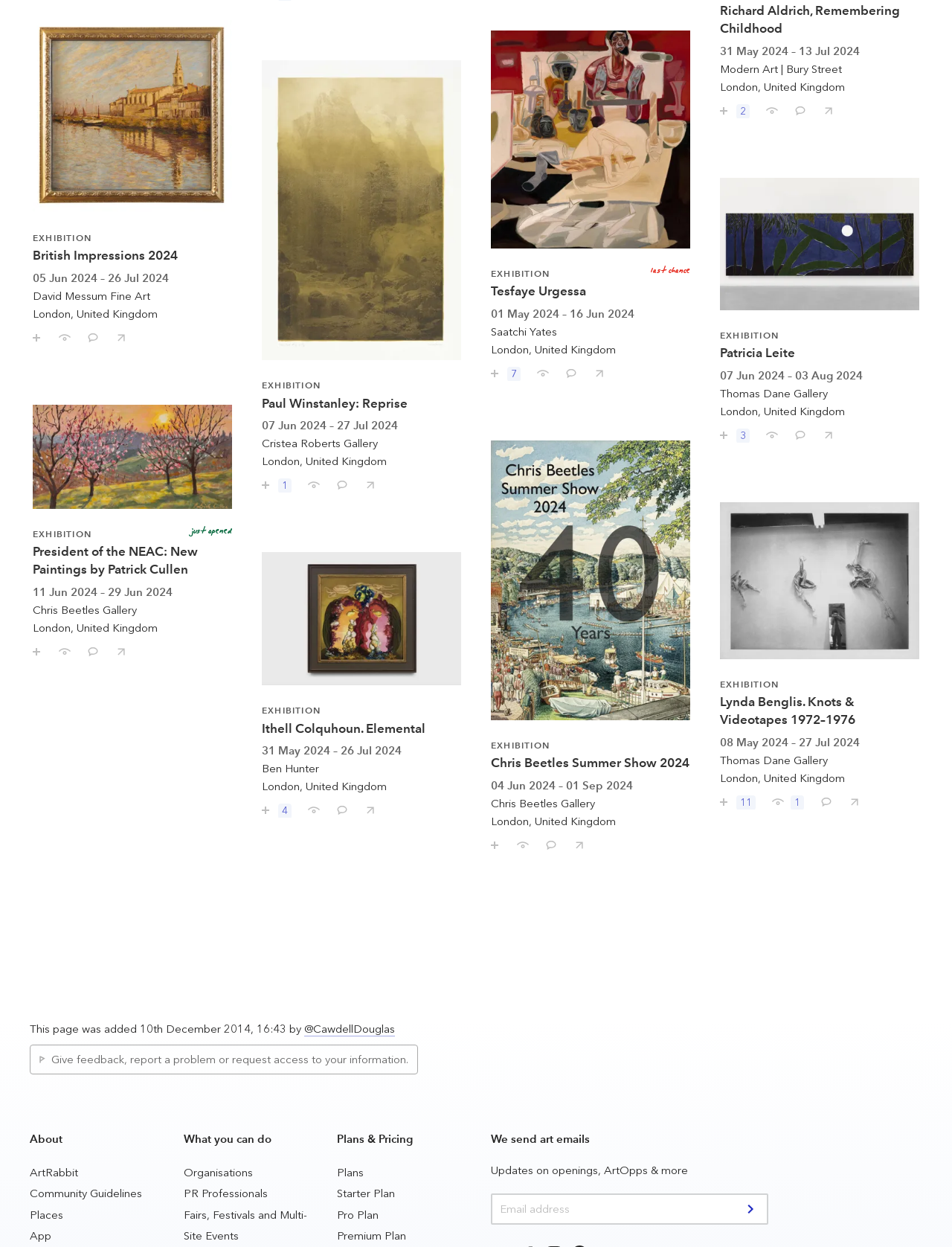Please find the bounding box for the following UI element description. Provide the coordinates in (top-left x, top-left y, bottom-right x, bottom-right y) format, with values between 0 and 1: Comment on Patricia Leite

[0.825, 0.338, 0.847, 0.356]